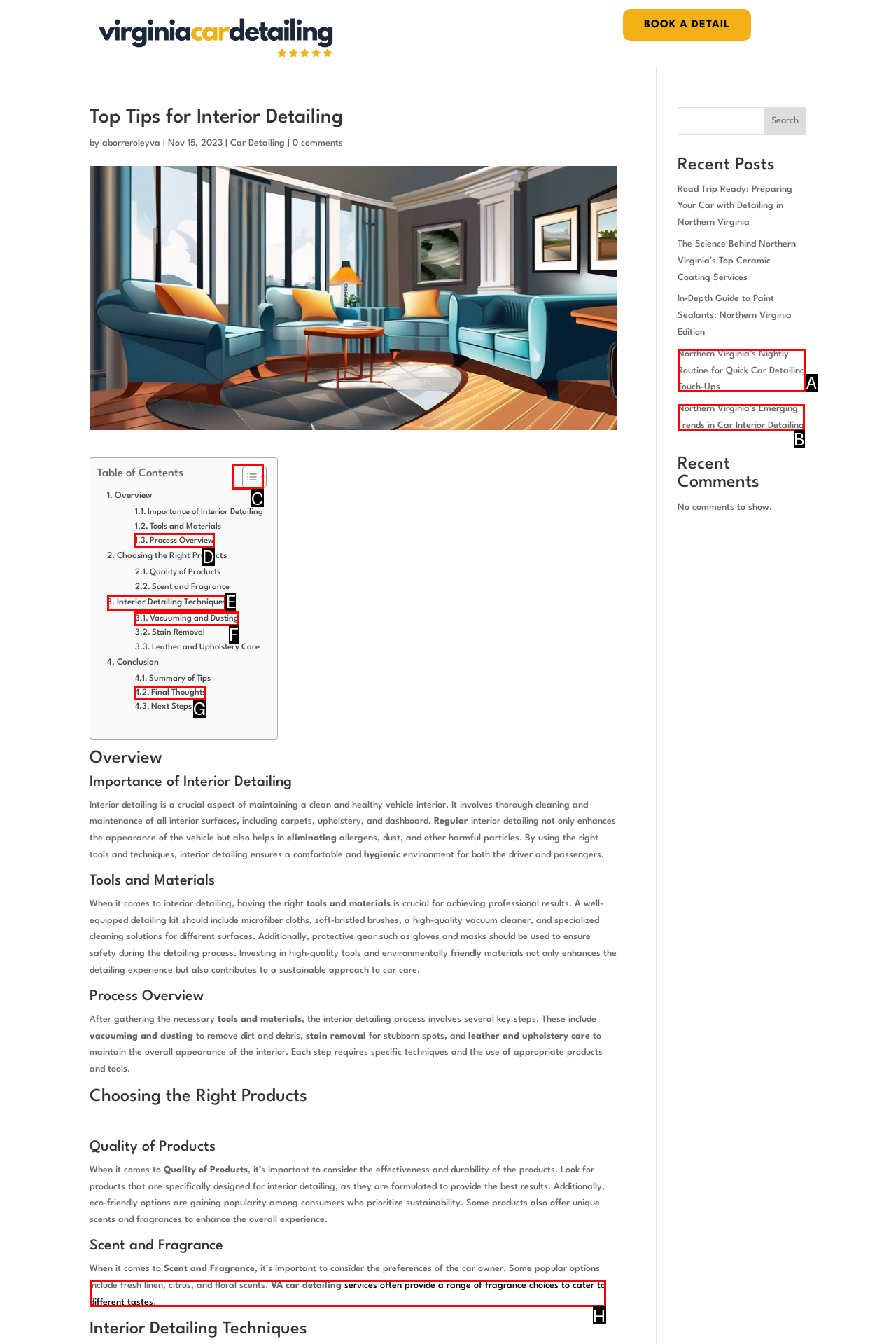Determine the HTML element to click for the instruction: Toggle the table of content.
Answer with the letter corresponding to the correct choice from the provided options.

C